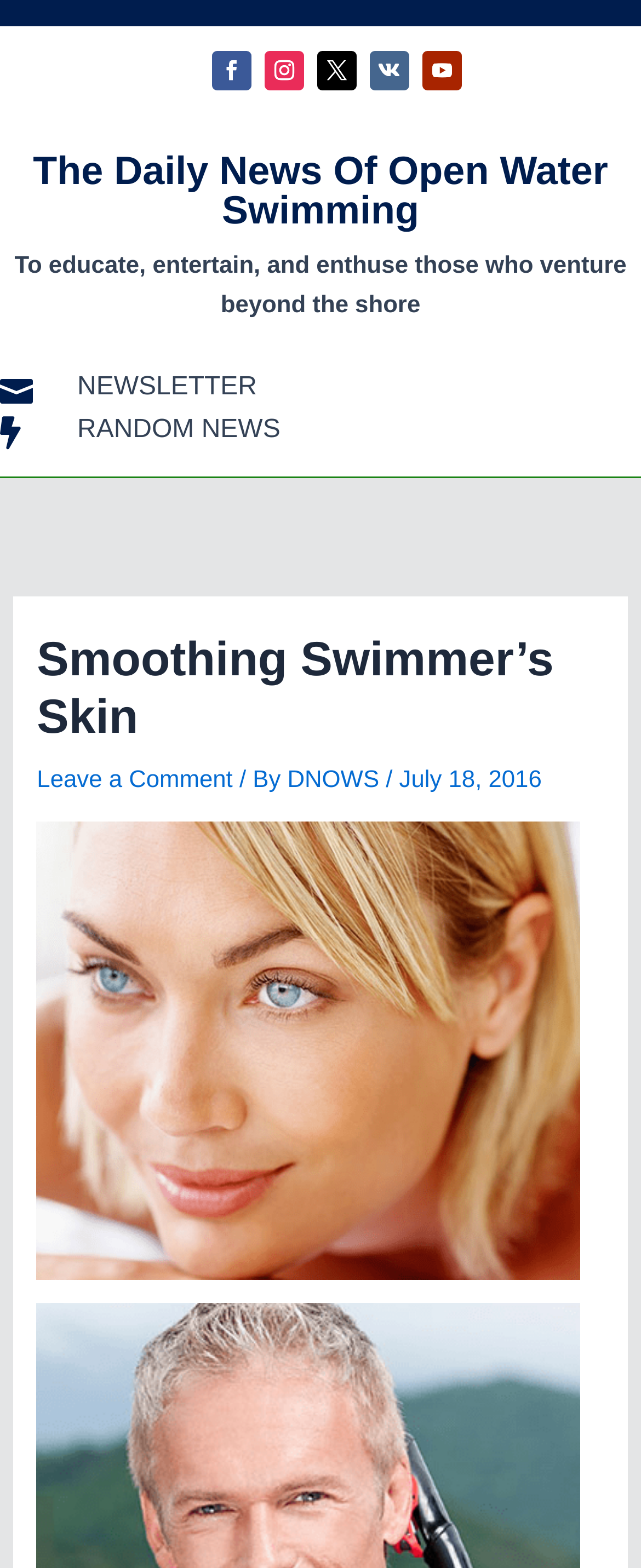Answer the question below in one word or phrase:
What is the date of the latest article?

July 18, 2016